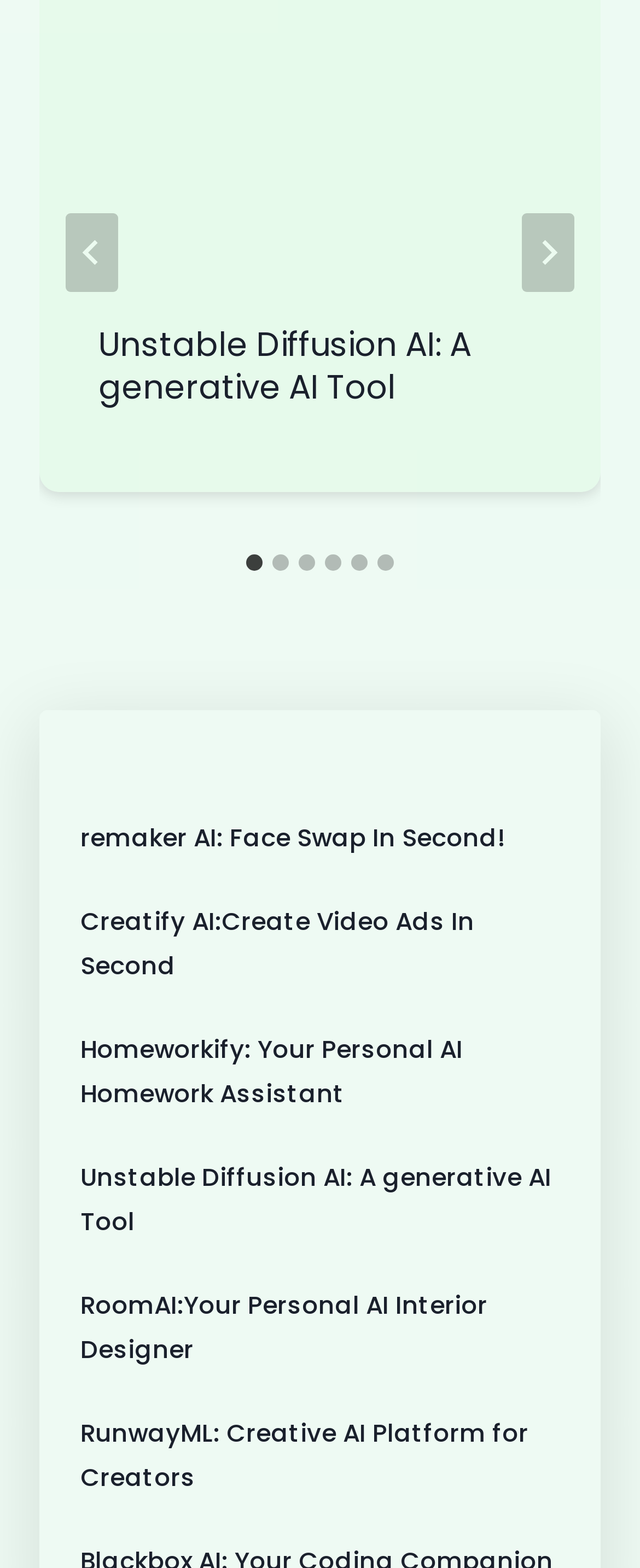Show the bounding box coordinates for the element that needs to be clicked to execute the following instruction: "Go to the last slide". Provide the coordinates in the form of four float numbers between 0 and 1, i.e., [left, top, right, bottom].

[0.103, 0.136, 0.185, 0.186]